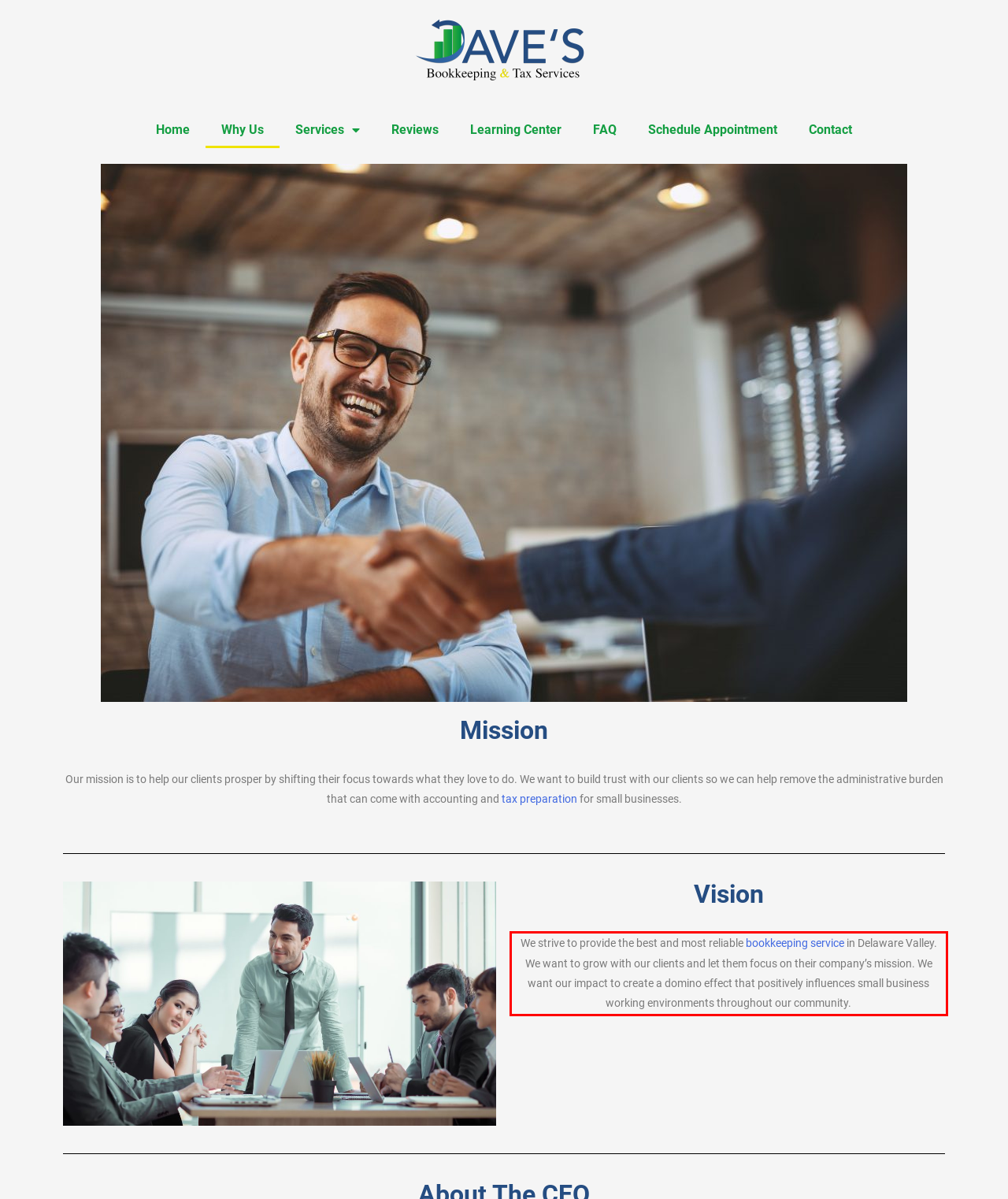You have a screenshot with a red rectangle around a UI element. Recognize and extract the text within this red bounding box using OCR.

We strive to provide the best and most reliable bookkeeping service in Delaware Valley. We want to grow with our clients and let them focus on their company’s mission. We want our impact to create a domino effect that positively influences small business working environments throughout our community.